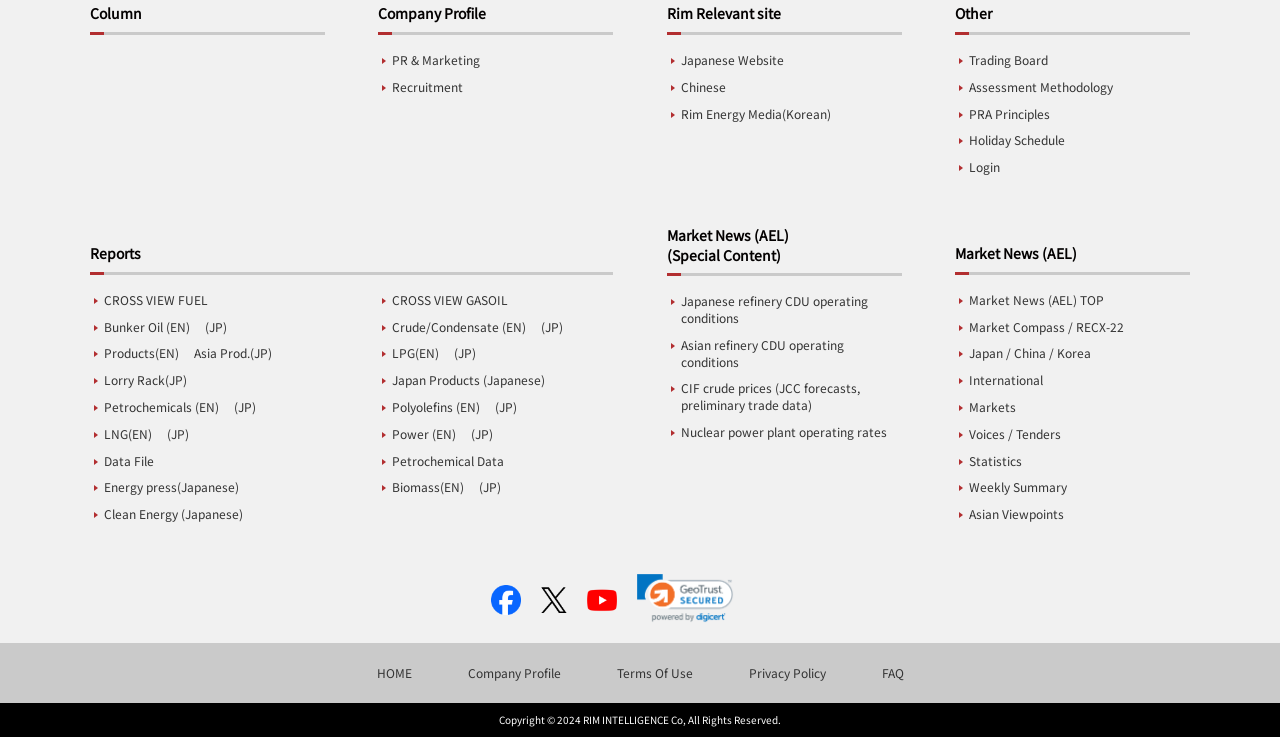What is the purpose of the 'Login' link?
Look at the image and provide a short answer using one word or a phrase.

To access user account